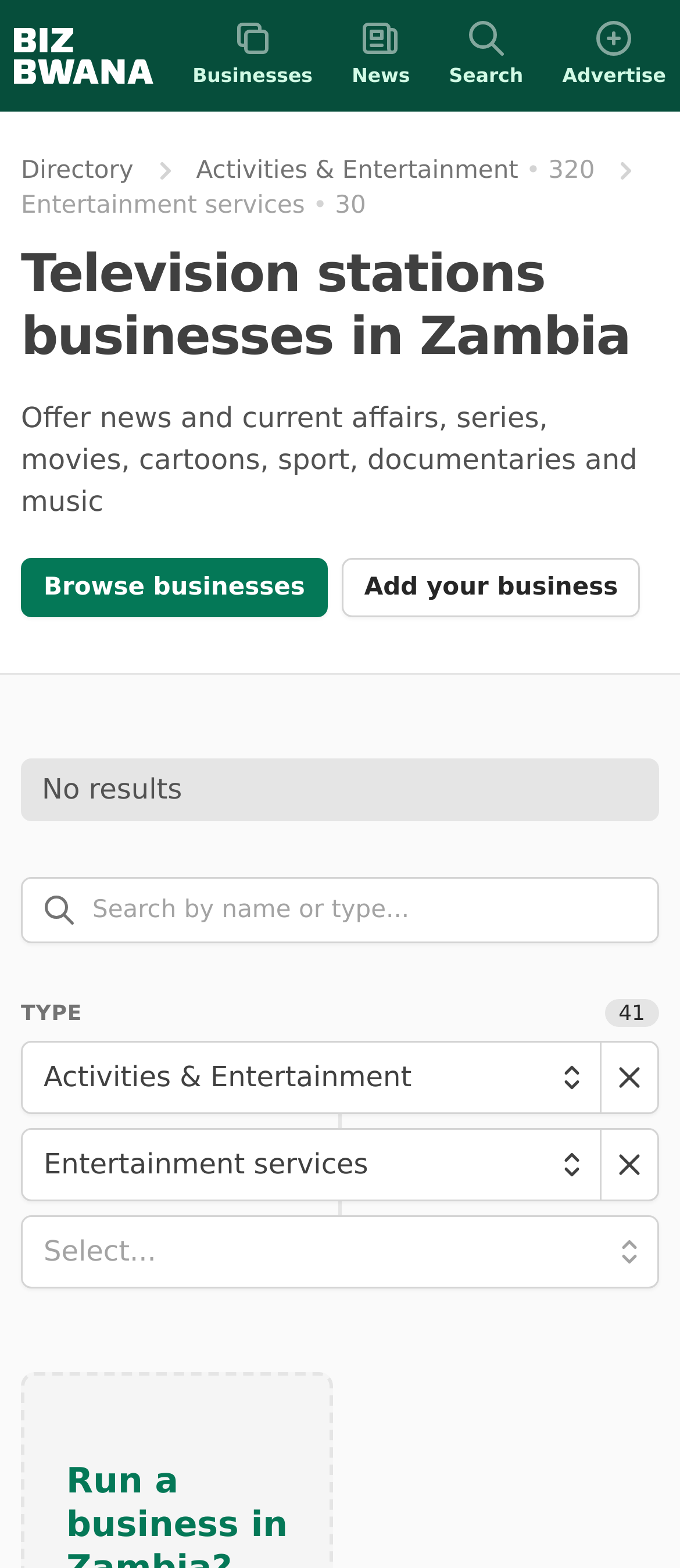Determine the bounding box coordinates of the clickable region to carry out the instruction: "Browse businesses".

[0.031, 0.356, 0.482, 0.394]